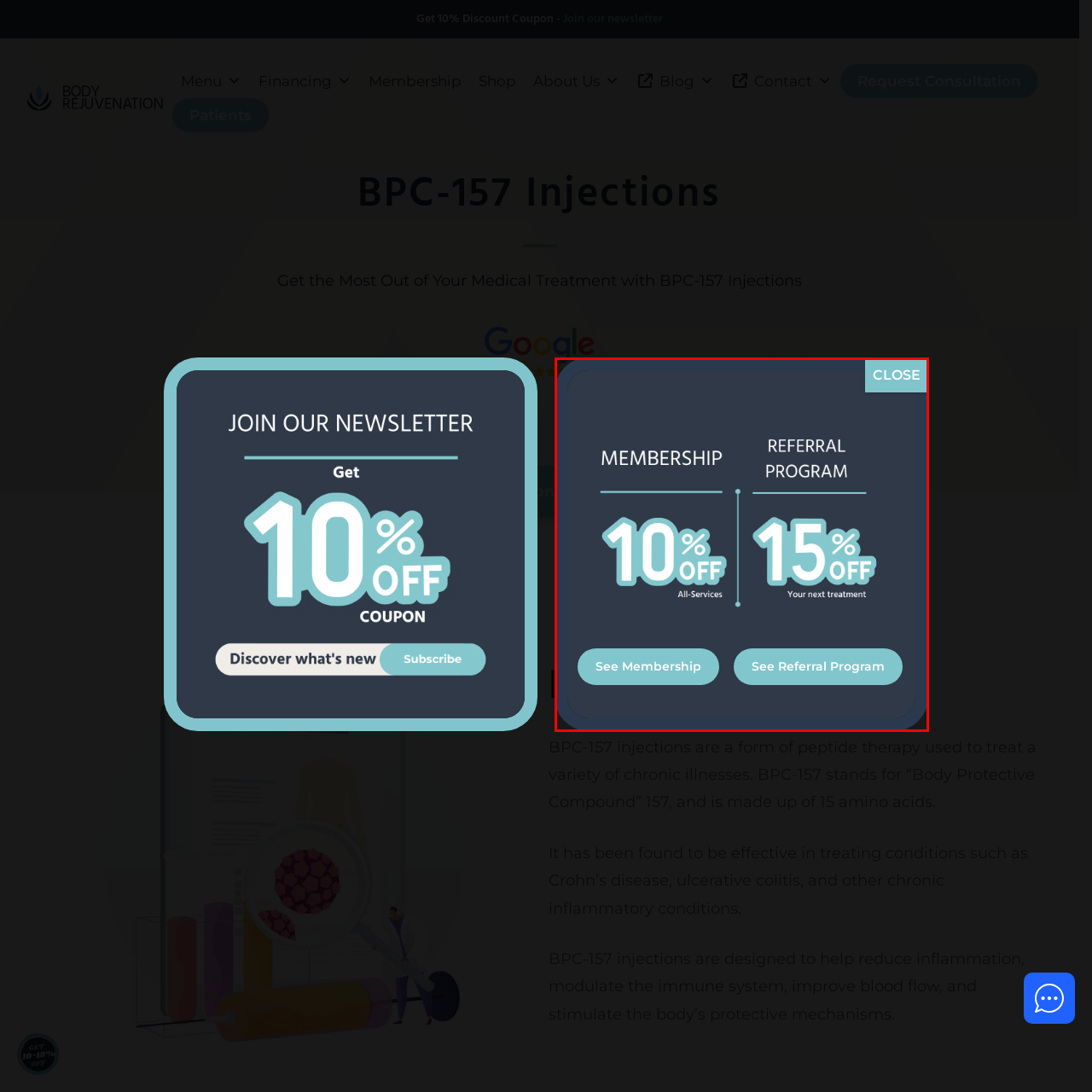Give an in-depth description of the scene depicted in the red-outlined box.

A visually appealing promotional banner featuring membership and referral program discounts. The banner clearly highlights two offers: a 10% discount on all services for members and a 15% discount on the next treatment through the referral program. Below each discount, there are prominent buttons inviting users to "See Membership" and "See Referral Program," encouraging engagement. The overall design uses contrasting colors for clarity, with a subtle call-to-action button in the upper right corner allowing users to close the banner. This advertisement is an effective strategy for attracting new customers and retaining existing ones.